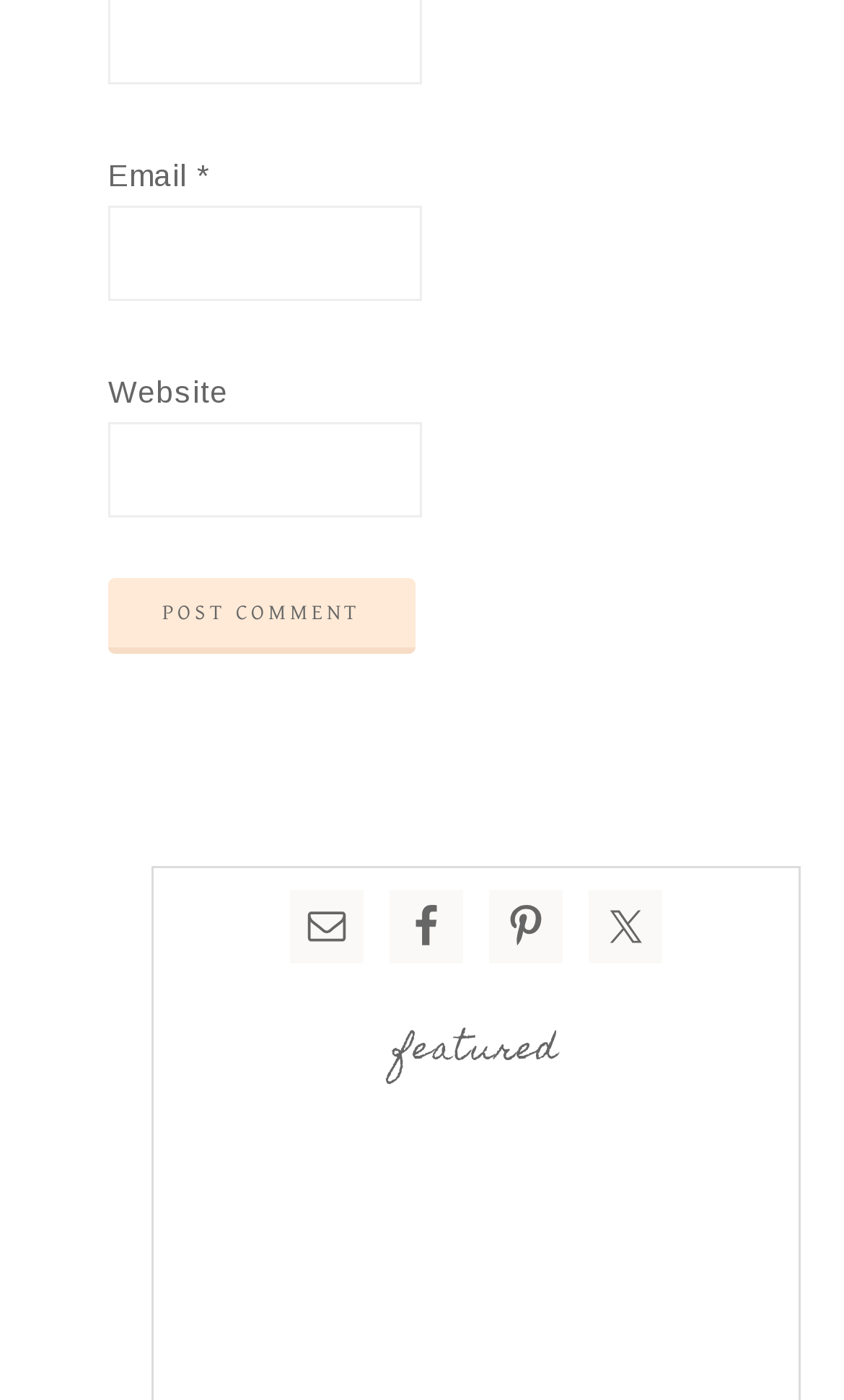What is the section title above the social media links?
Answer with a single word or phrase, using the screenshot for reference.

featured